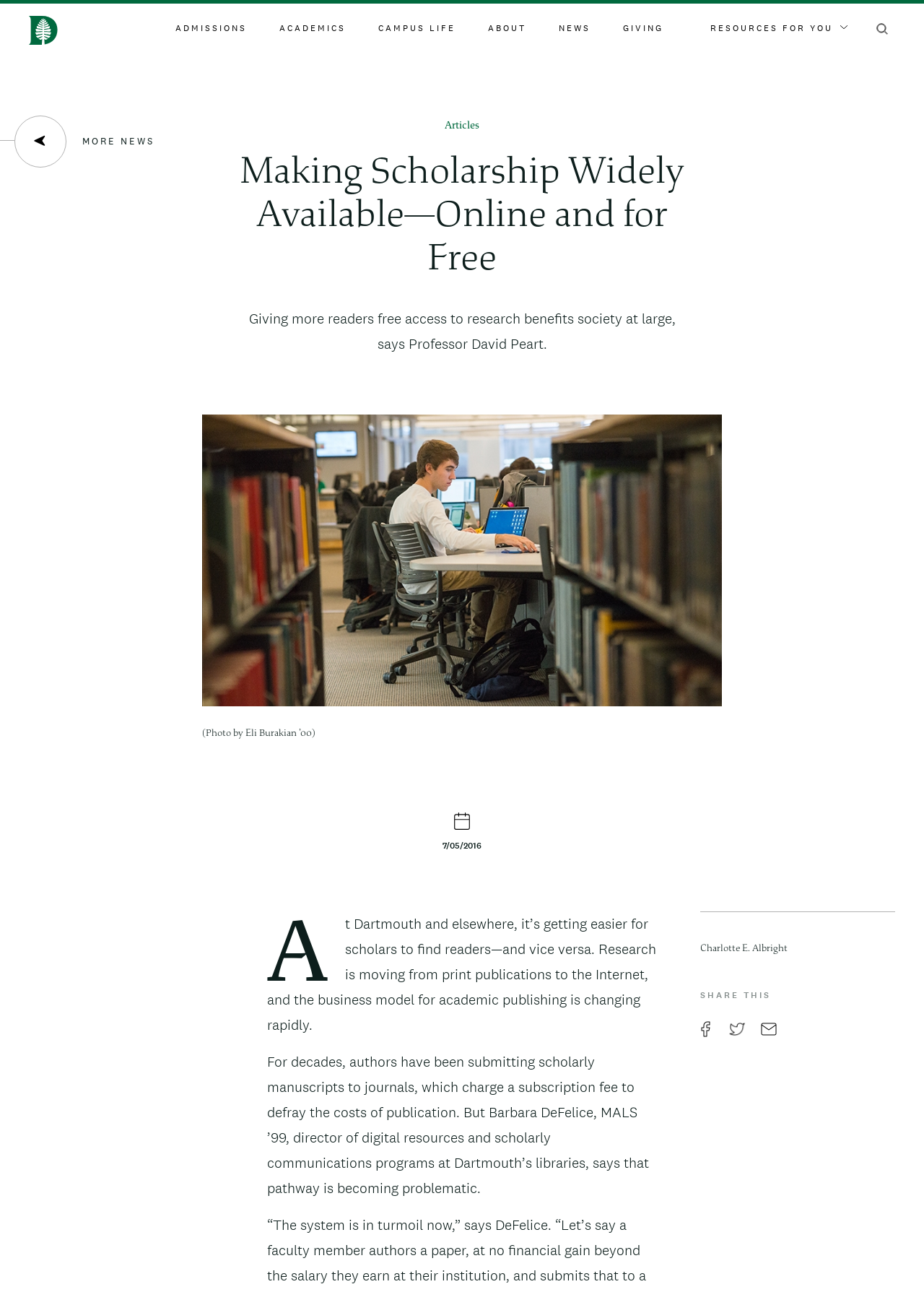Using the webpage screenshot, locate the HTML element that fits the following description and provide its bounding box: "Twitter".

[0.788, 0.79, 0.807, 0.803]